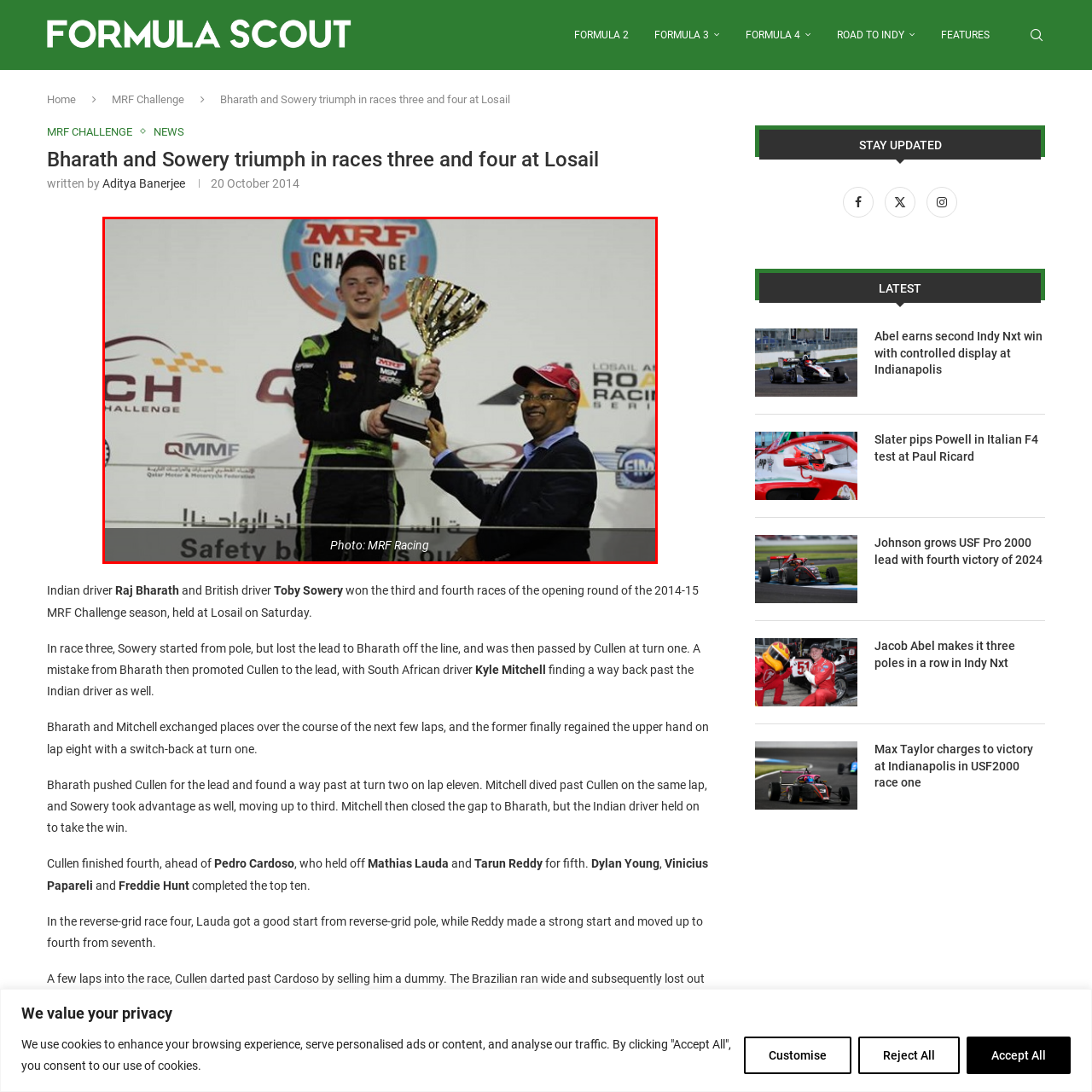Check the image inside the red boundary and briefly answer: What is the color of the racing suit?

Black